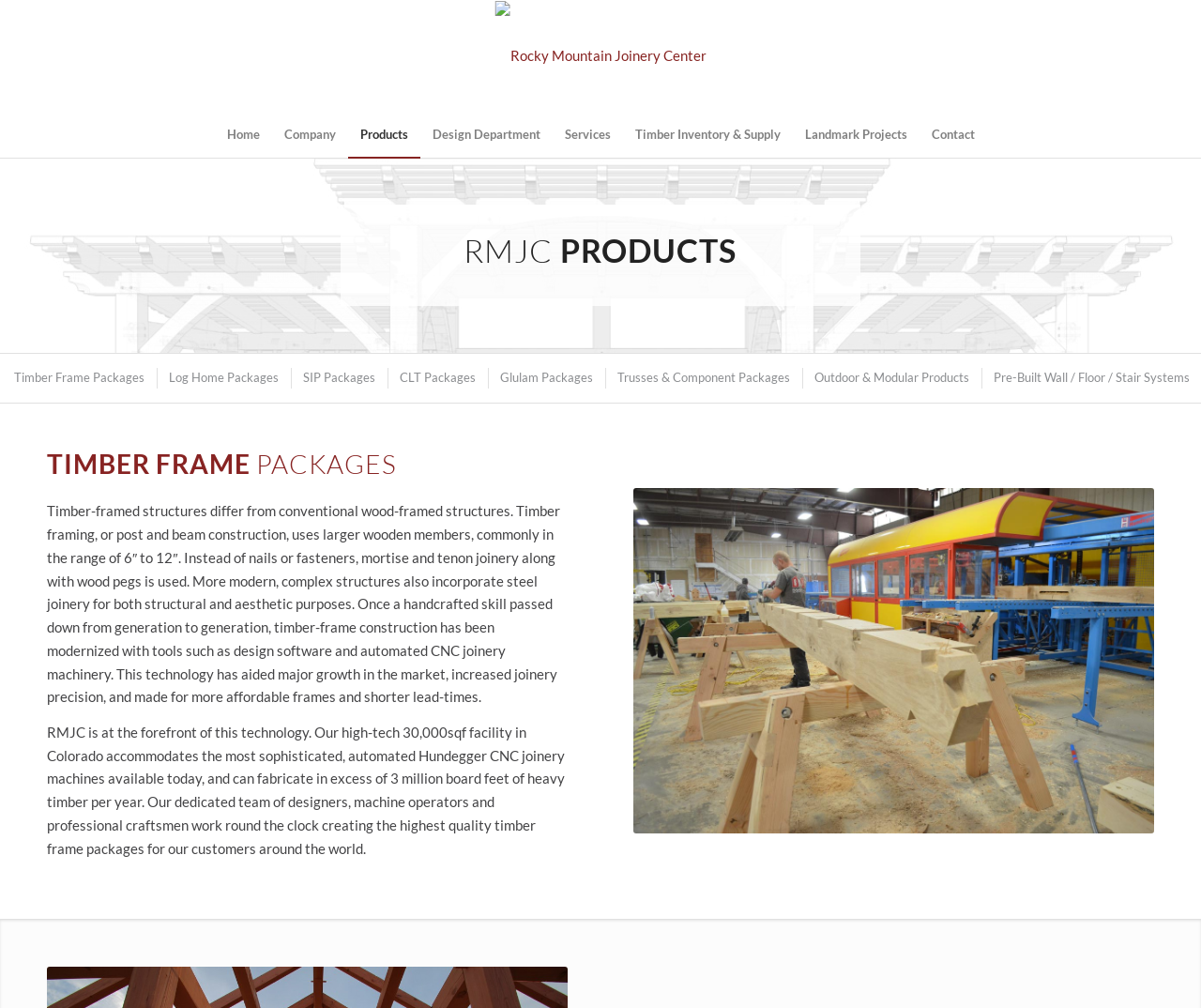Please identify the bounding box coordinates of the element that needs to be clicked to perform the following instruction: "Click on the 'Self-Care' link".

None